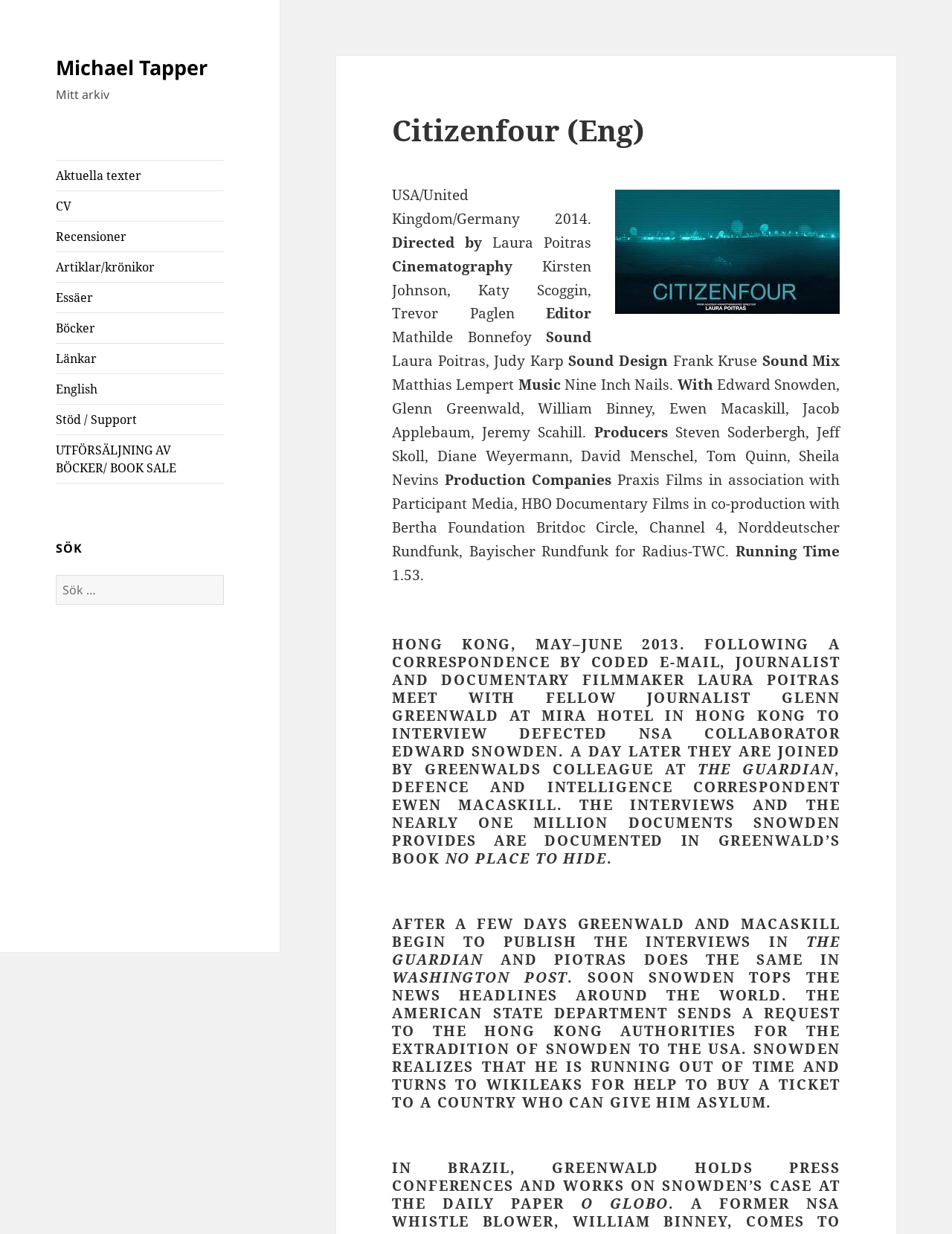What is the name of the director of Citizenfour?
From the image, respond using a single word or phrase.

Laura Poitras